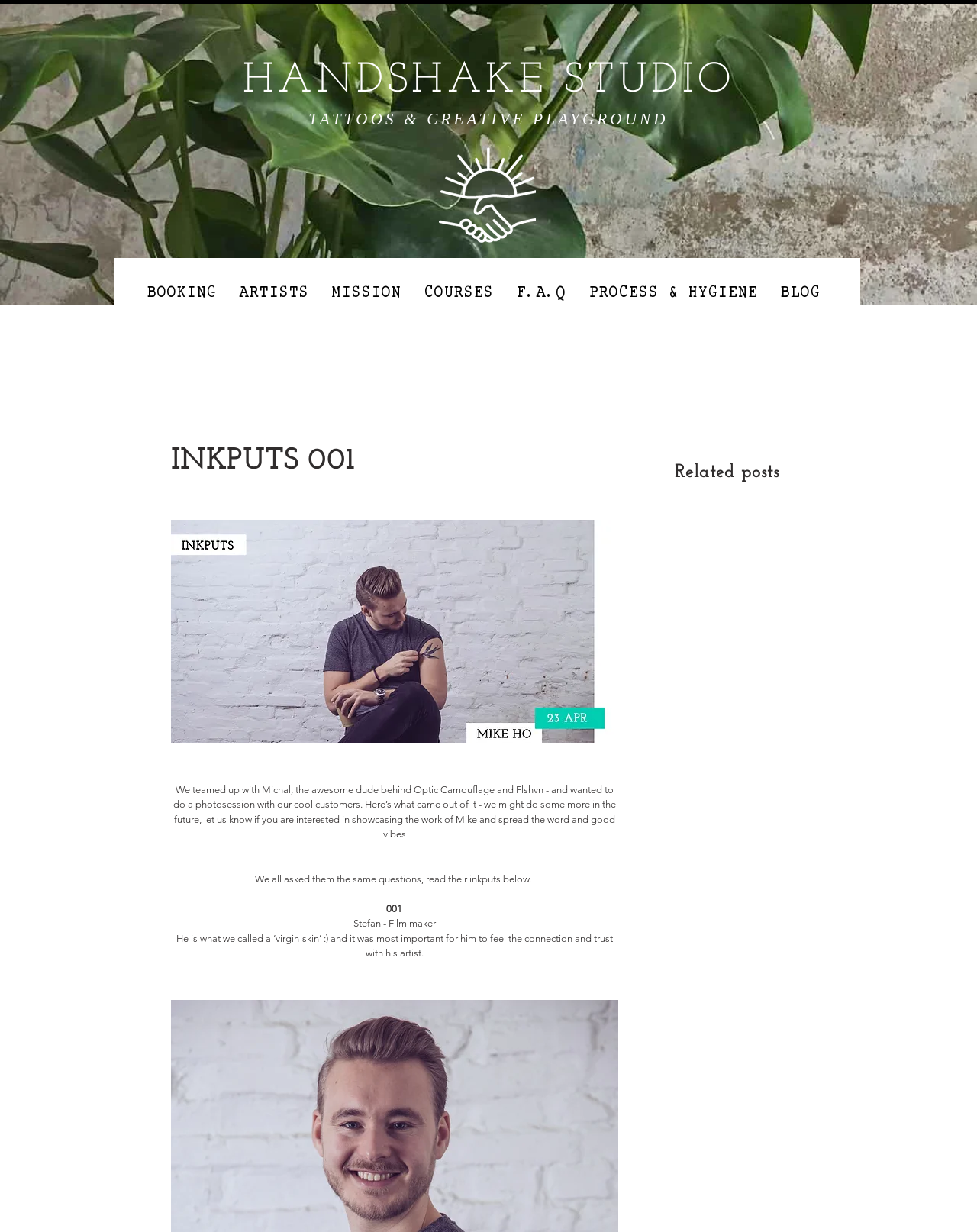Extract the bounding box coordinates of the UI element described: "HANDSHAKE STUDIO". Provide the coordinates in the format [left, top, right, bottom] with values ranging from 0 to 1.

[0.248, 0.049, 0.752, 0.083]